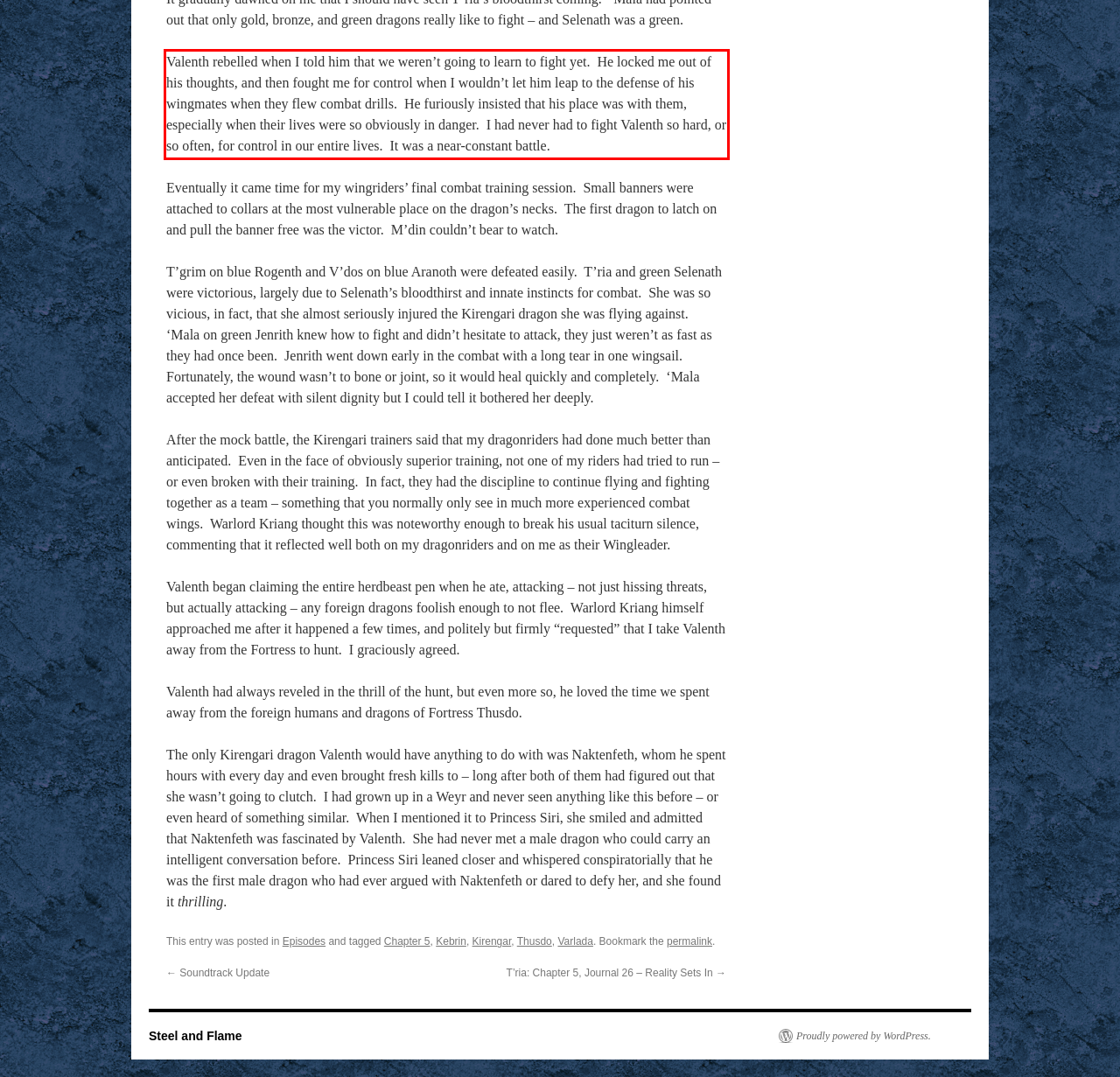Analyze the webpage screenshot and use OCR to recognize the text content in the red bounding box.

Valenth rebelled when I told him that we weren’t going to learn to fight yet. He locked me out of his thoughts, and then fought me for control when I wouldn’t let him leap to the defense of his wingmates when they flew combat drills. He furiously insisted that his place was with them, especially when their lives were so obviously in danger. I had never had to fight Valenth so hard, or so often, for control in our entire lives. It was a near-constant battle.